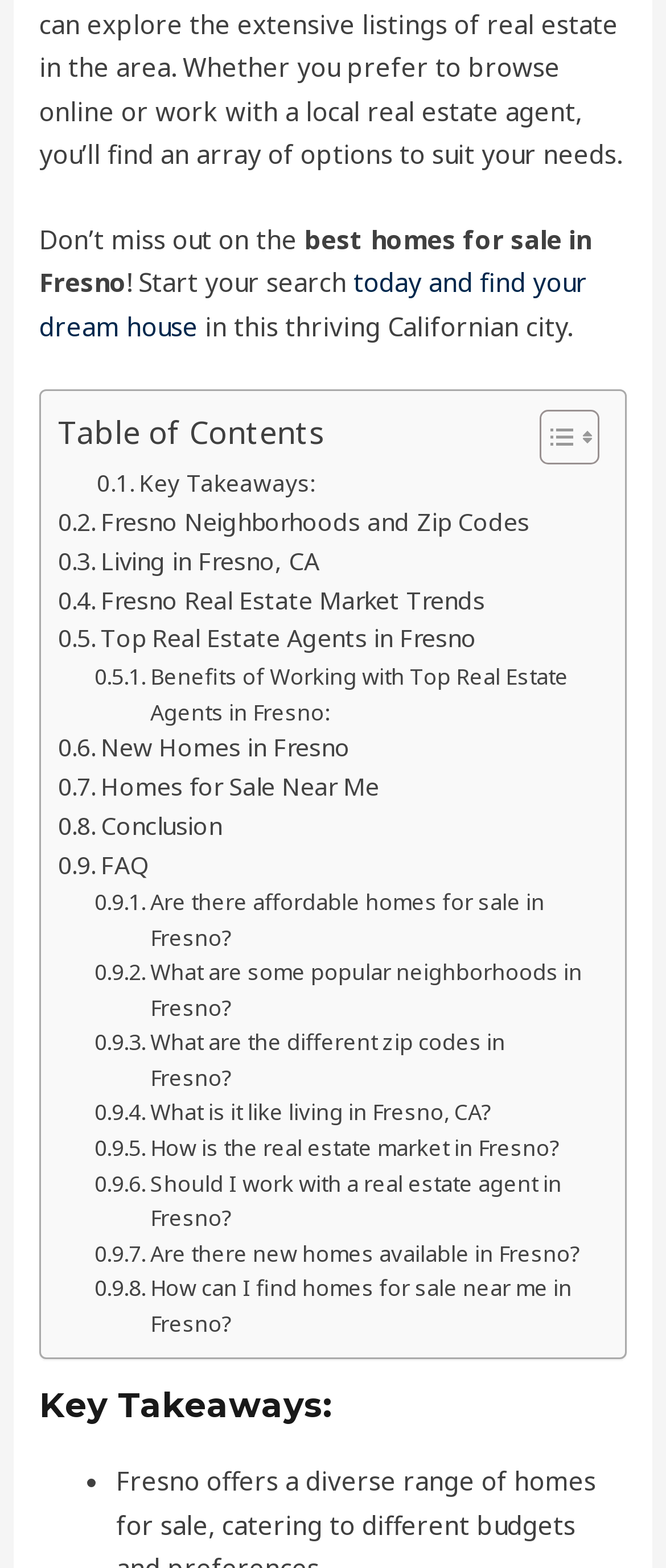Provide a one-word or short-phrase response to the question:
What is the first section of the webpage about?

Key Takeaways